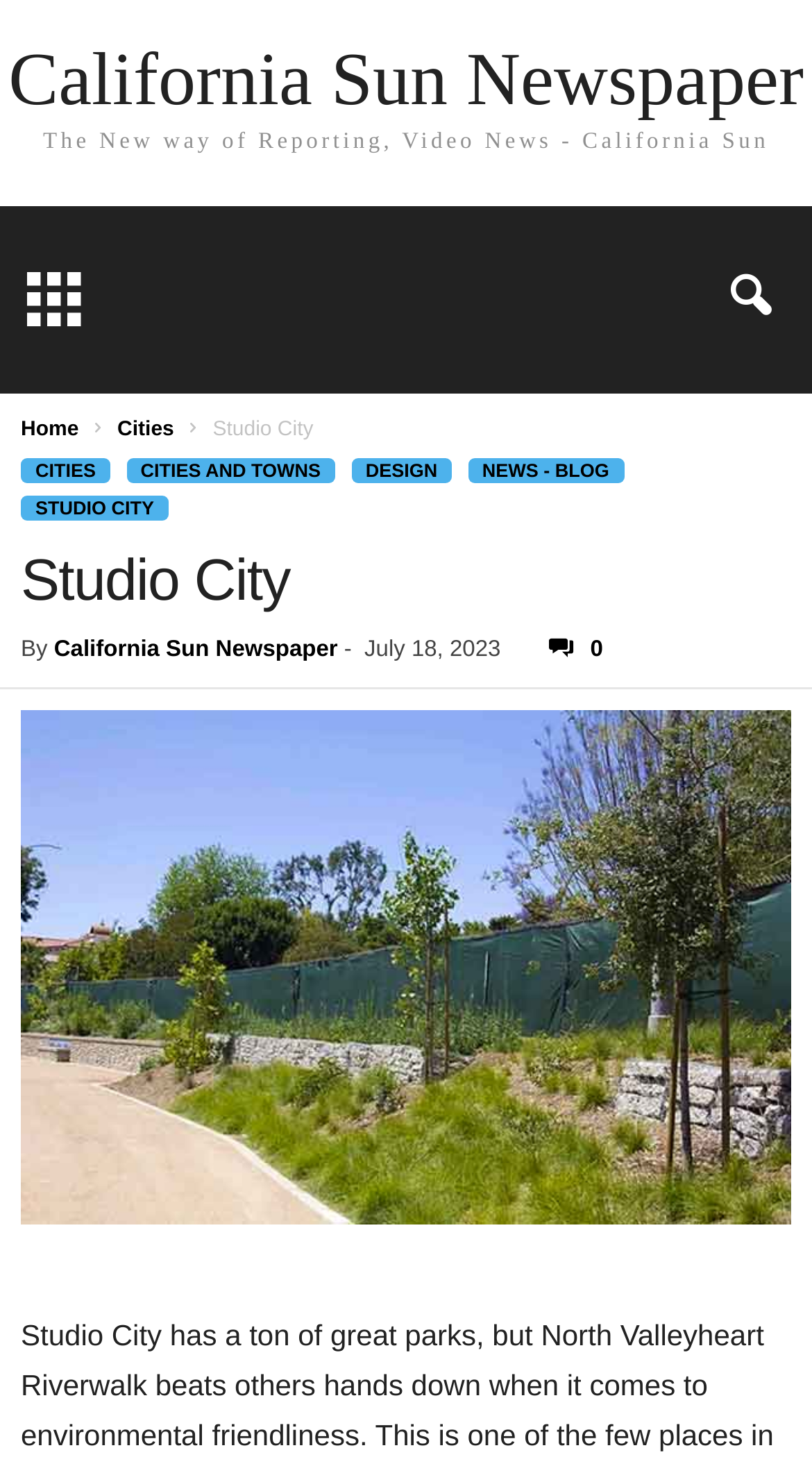Who is the author of the article? Based on the screenshot, please respond with a single word or phrase.

California Sun Newspaper